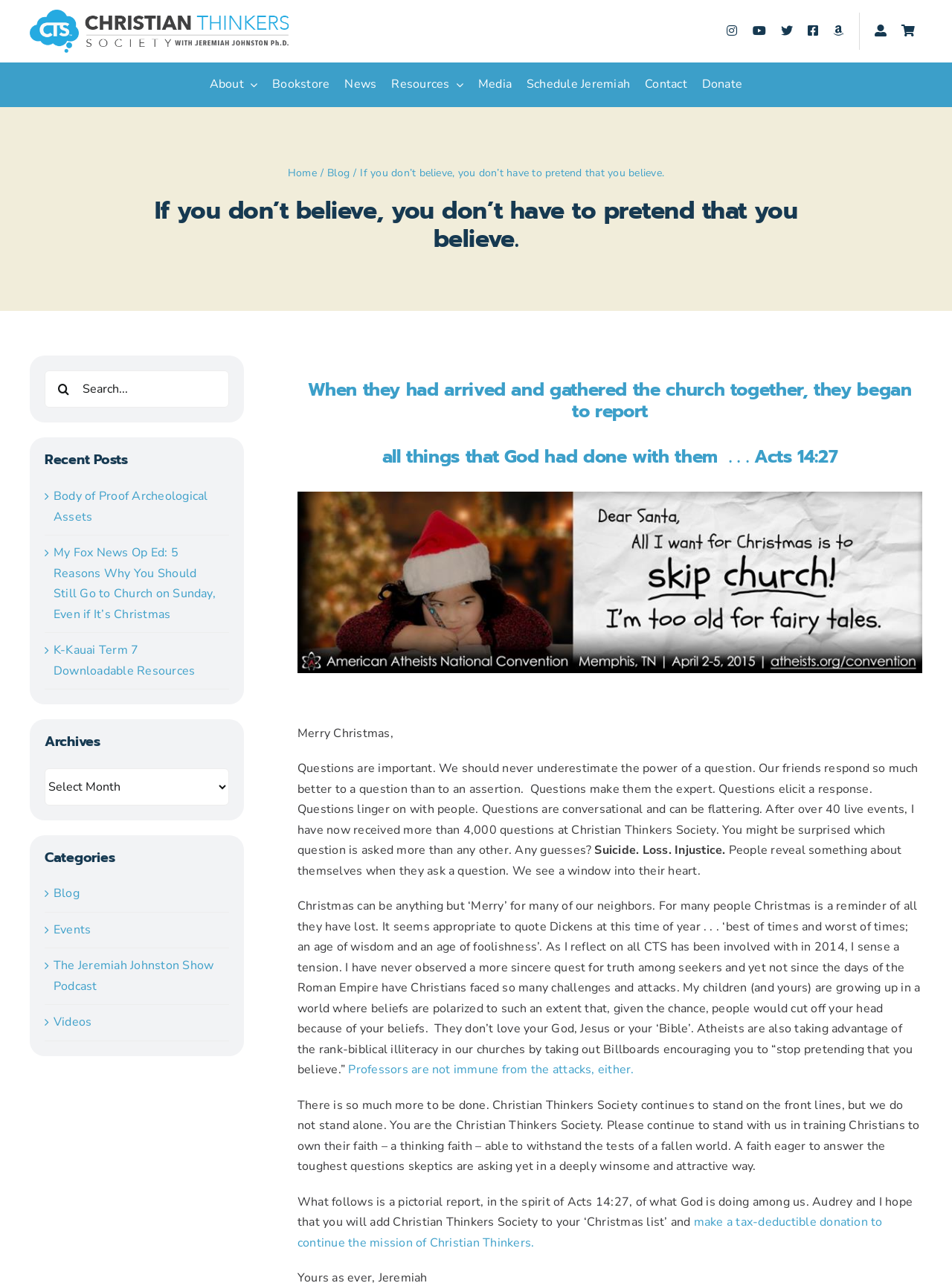Specify the bounding box coordinates of the region I need to click to perform the following instruction: "Search for something". The coordinates must be four float numbers in the range of 0 to 1, i.e., [left, top, right, bottom].

[0.047, 0.289, 0.241, 0.318]